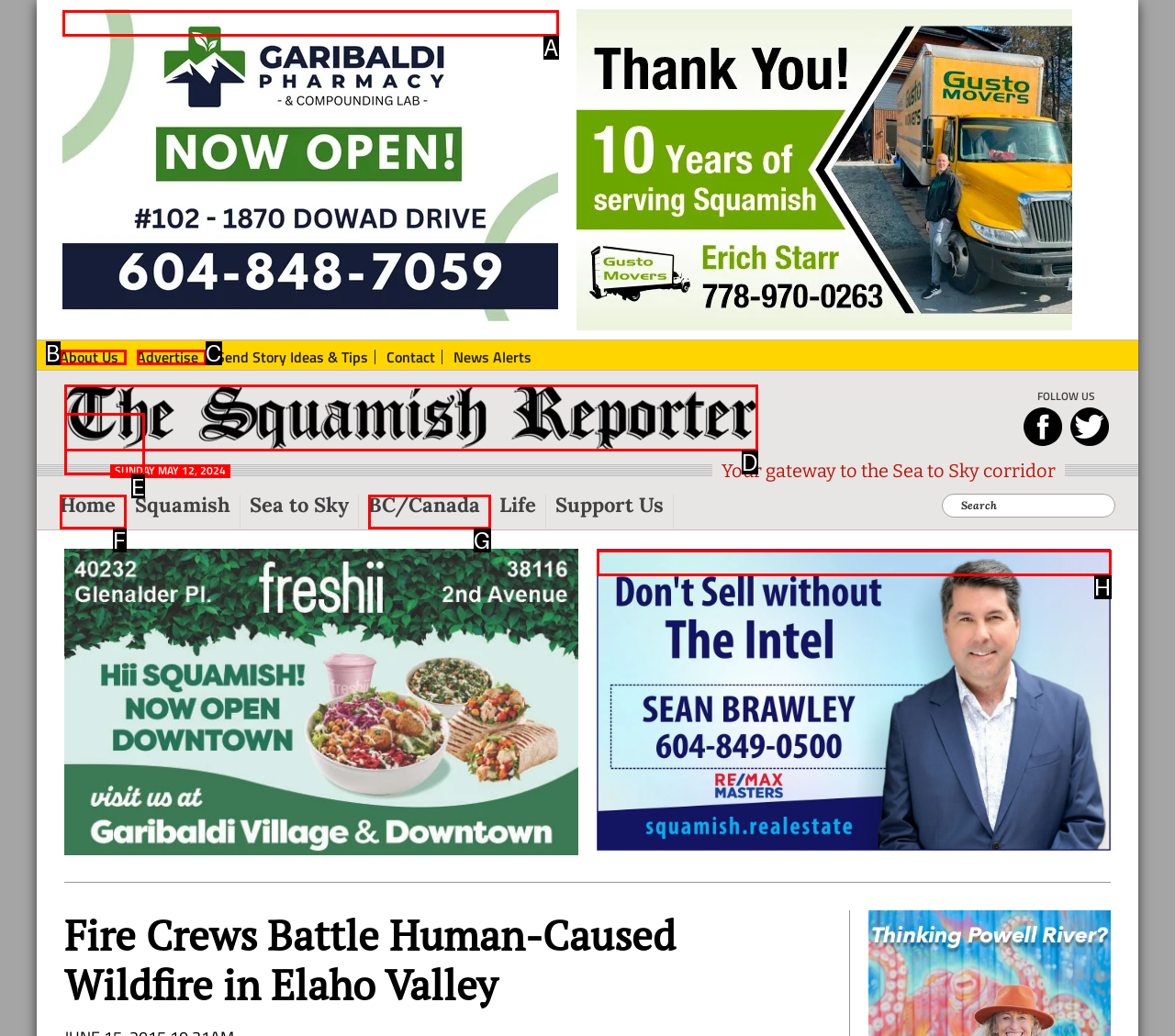Given the description: BC/Canada, identify the HTML element that fits best. Respond with the letter of the correct option from the choices.

G